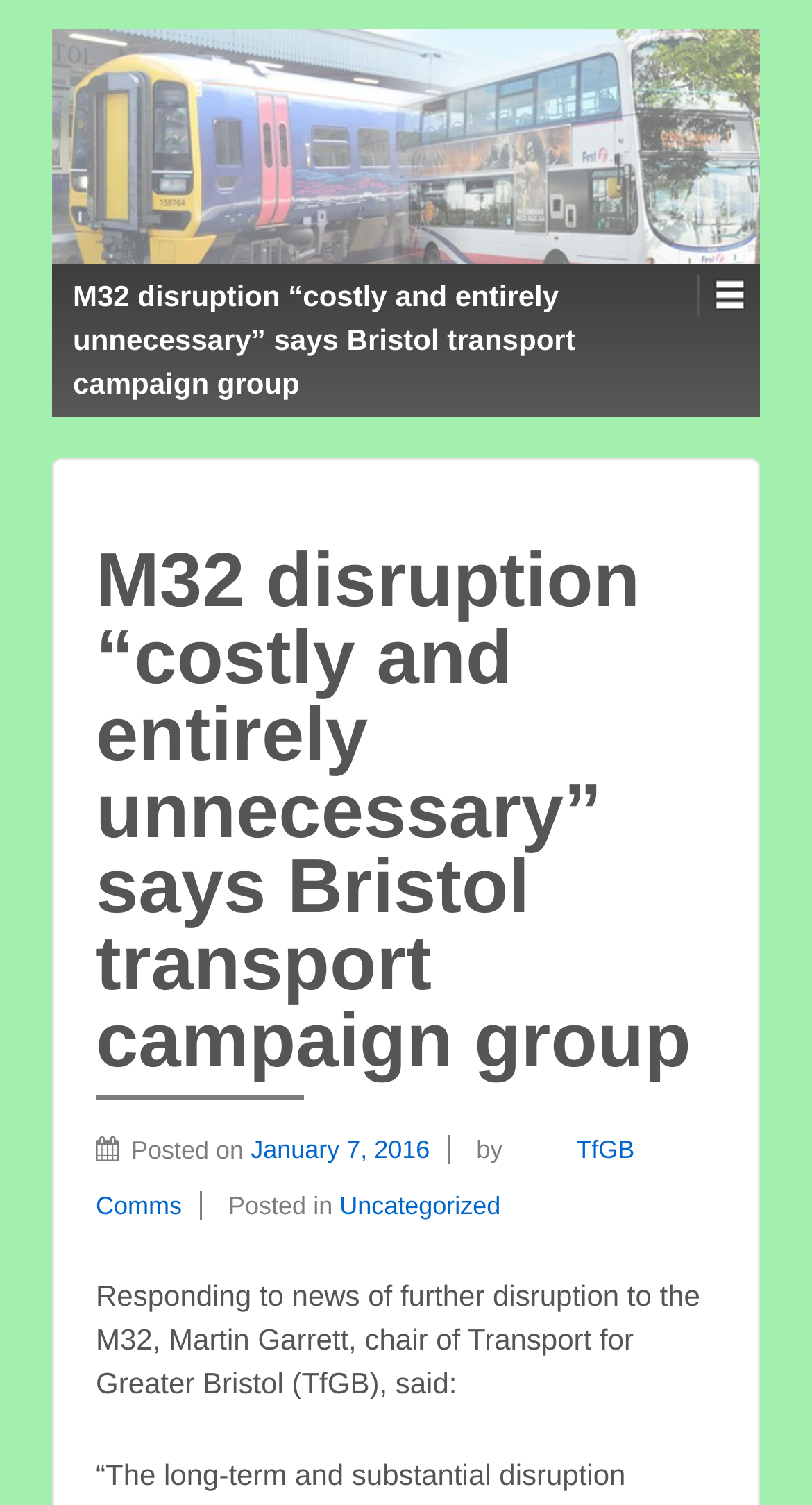Locate and generate the text content of the webpage's heading.

M32 disruption “costly and entirely unnecessary” says Bristol transport campaign group